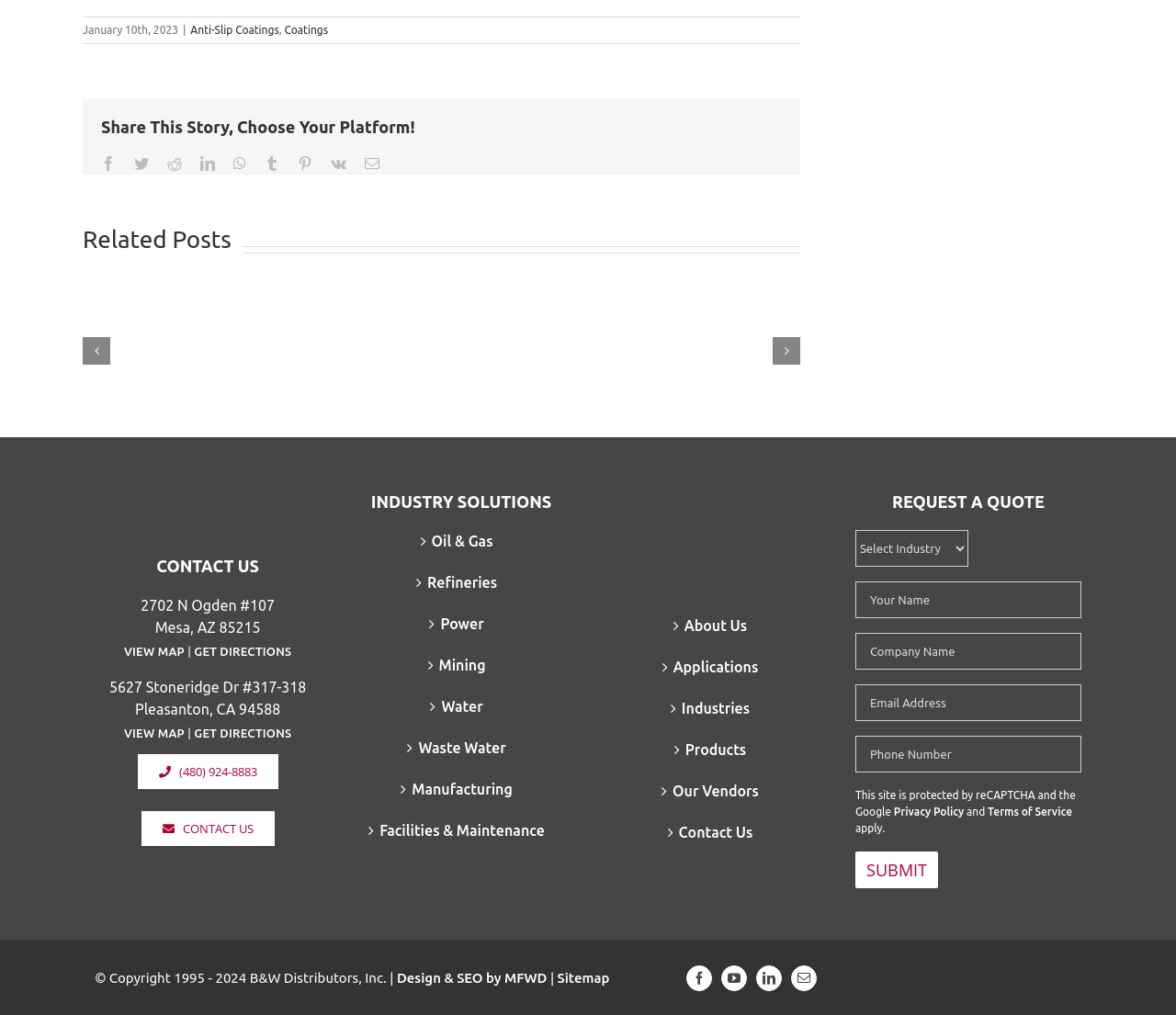What is the company name displayed at the bottom?
Look at the screenshot and respond with one word or a short phrase.

B&W Distributors, Inc.